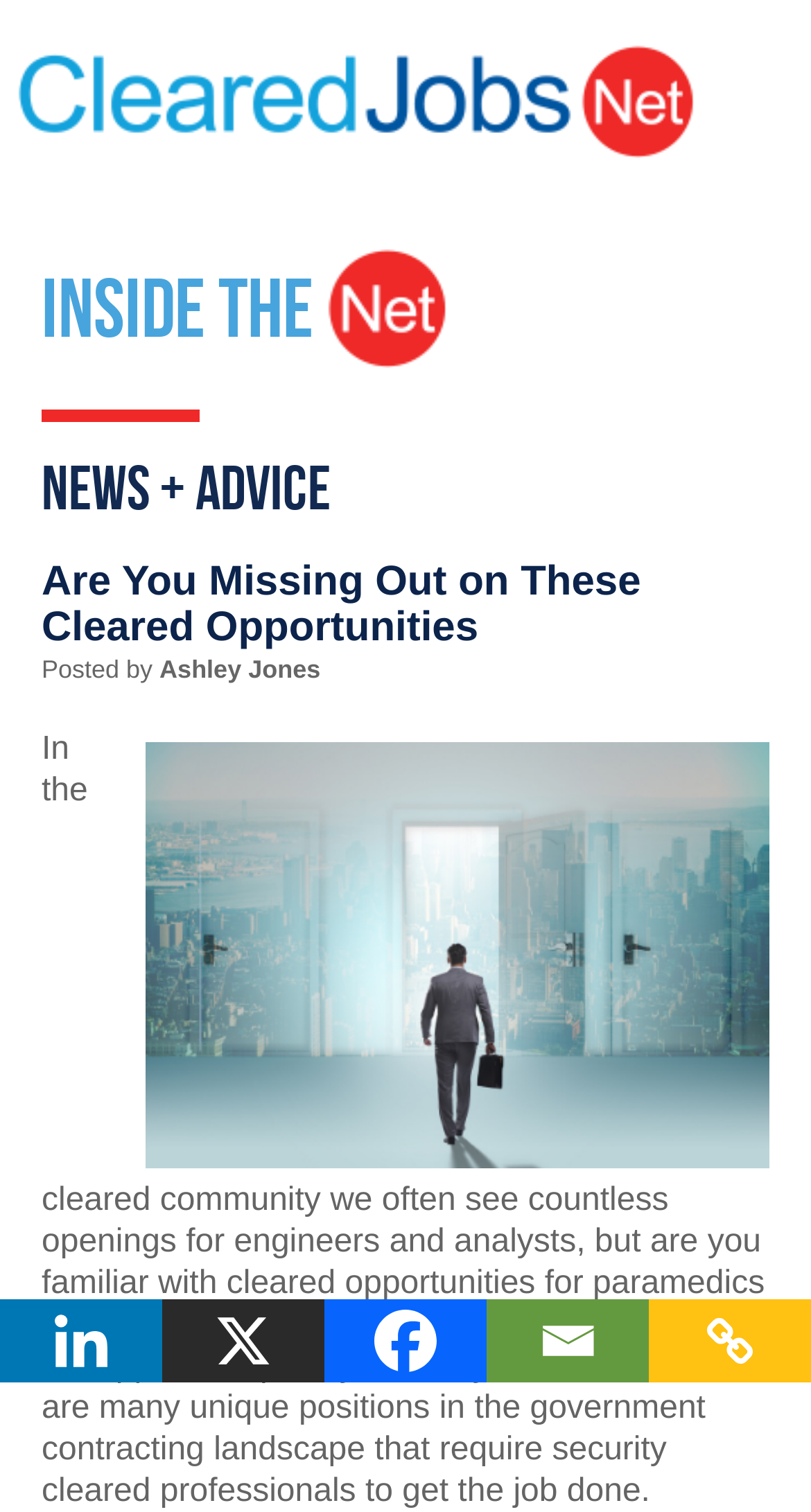What is the topic of the article?
Provide a thorough and detailed answer to the question.

The article discusses cleared job opportunities, specifically highlighting the existence of unique positions in the government contracting landscape that require security-cleared professionals, including paramedics and ASL interpreters.